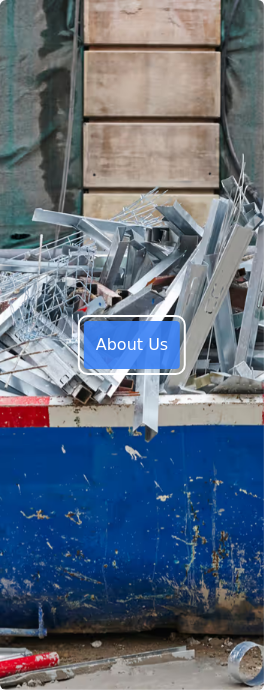What is the context of the wooden panels in the backdrop?
Provide a comprehensive and detailed answer to the question.

The wooden panels stacked against a green tarpaulin in the backdrop emphasize a construction or renovation context, which is likely related to the company's waste management services.